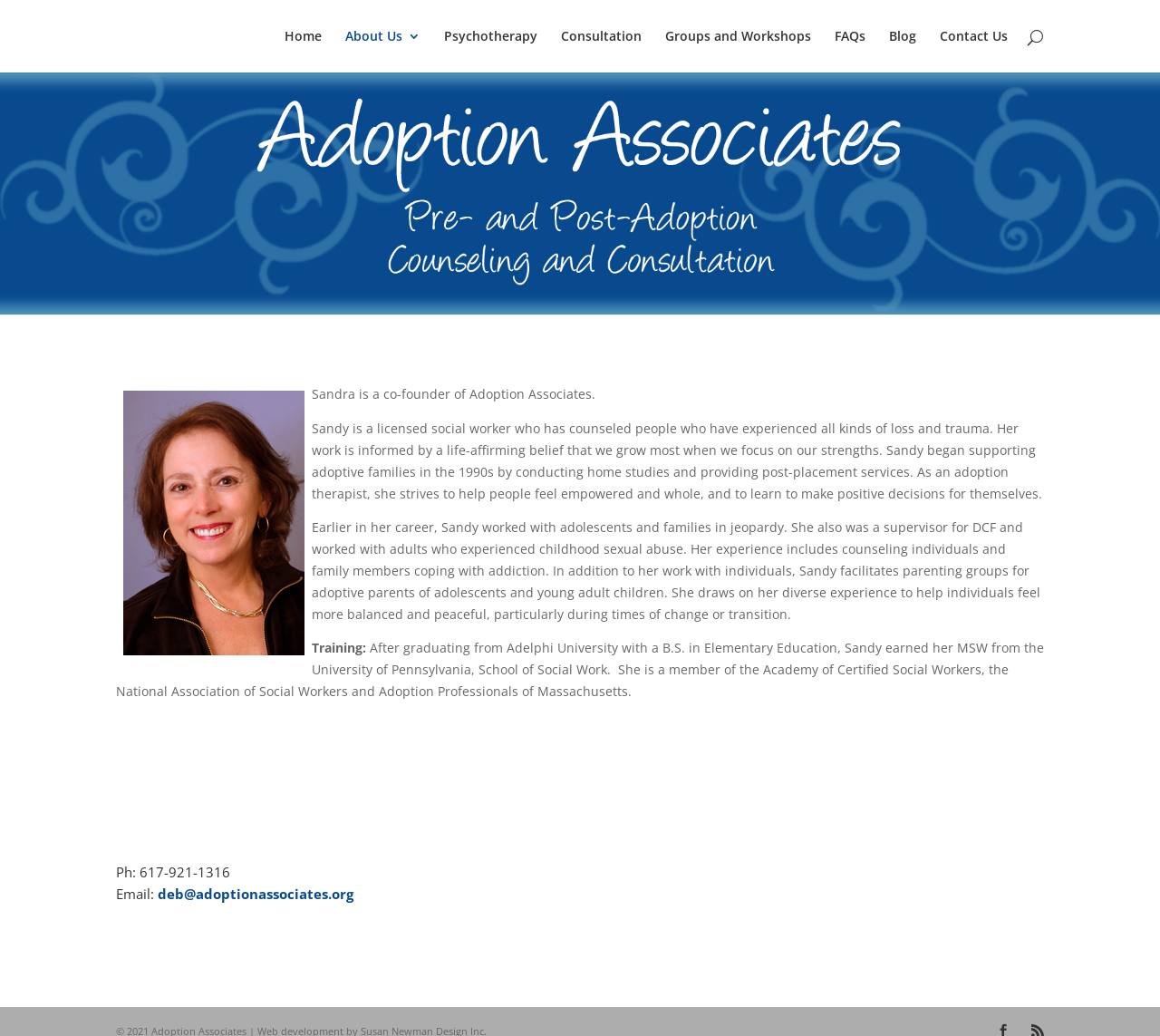Respond to the following question using a concise word or phrase: 
What is the phone number of Adoption Associates?

617-921-1316